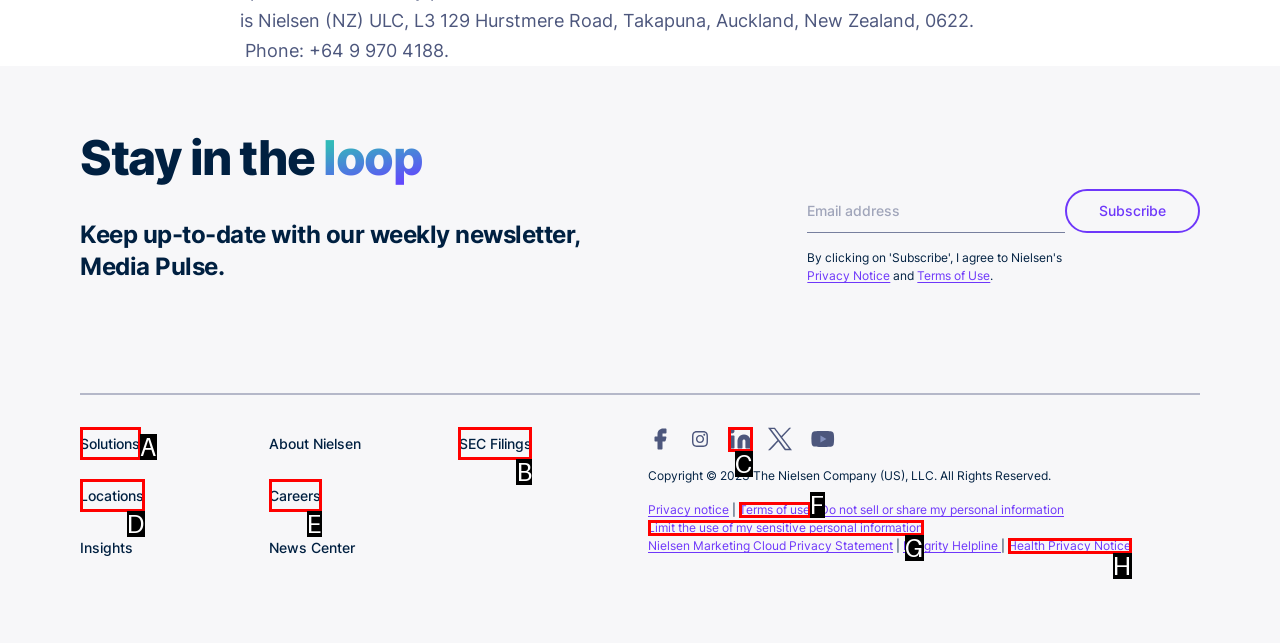Select the HTML element that corresponds to the description: Health Privacy Notice
Reply with the letter of the correct option from the given choices.

H